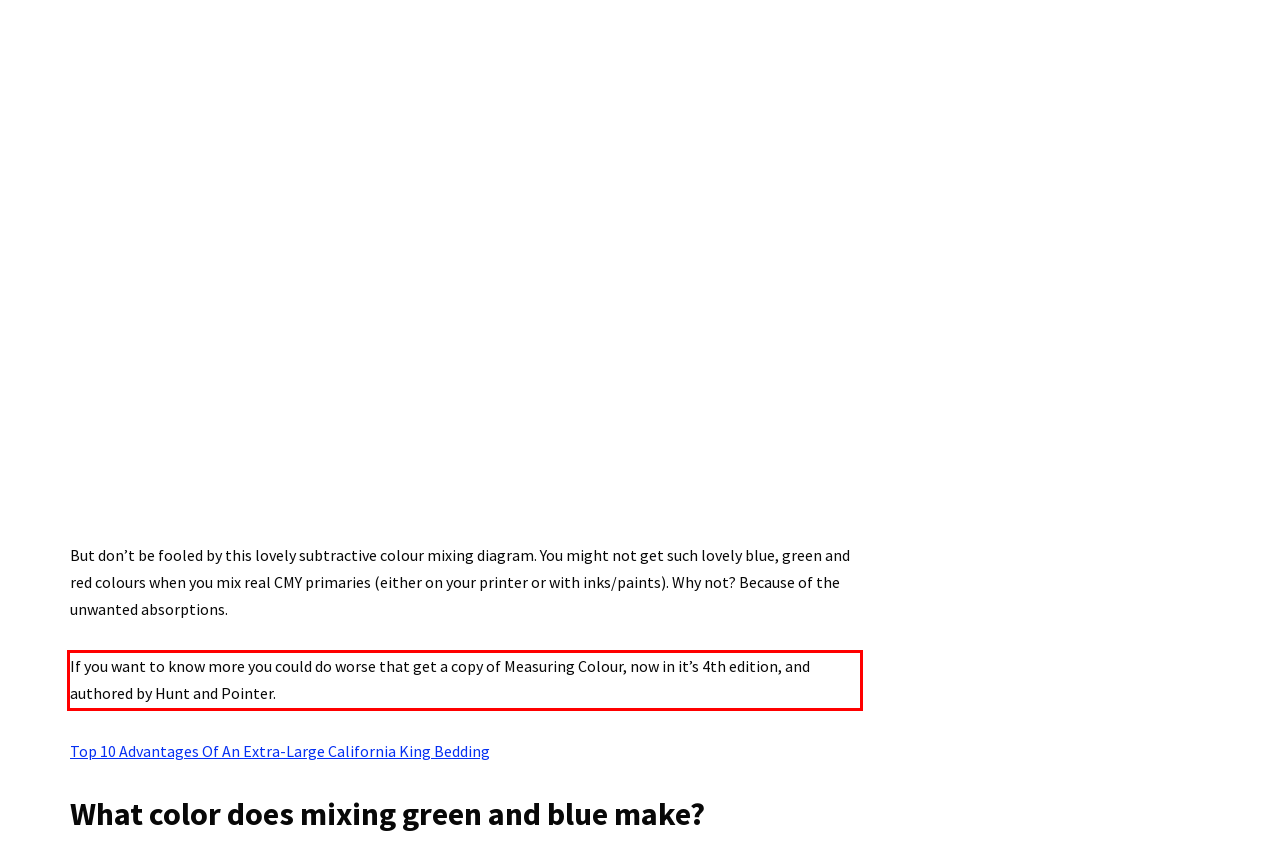Within the screenshot of a webpage, identify the red bounding box and perform OCR to capture the text content it contains.

If you want to know more you could do worse that get a copy of Measuring Colour, now in it’s 4th edition, and authored by Hunt and Pointer.